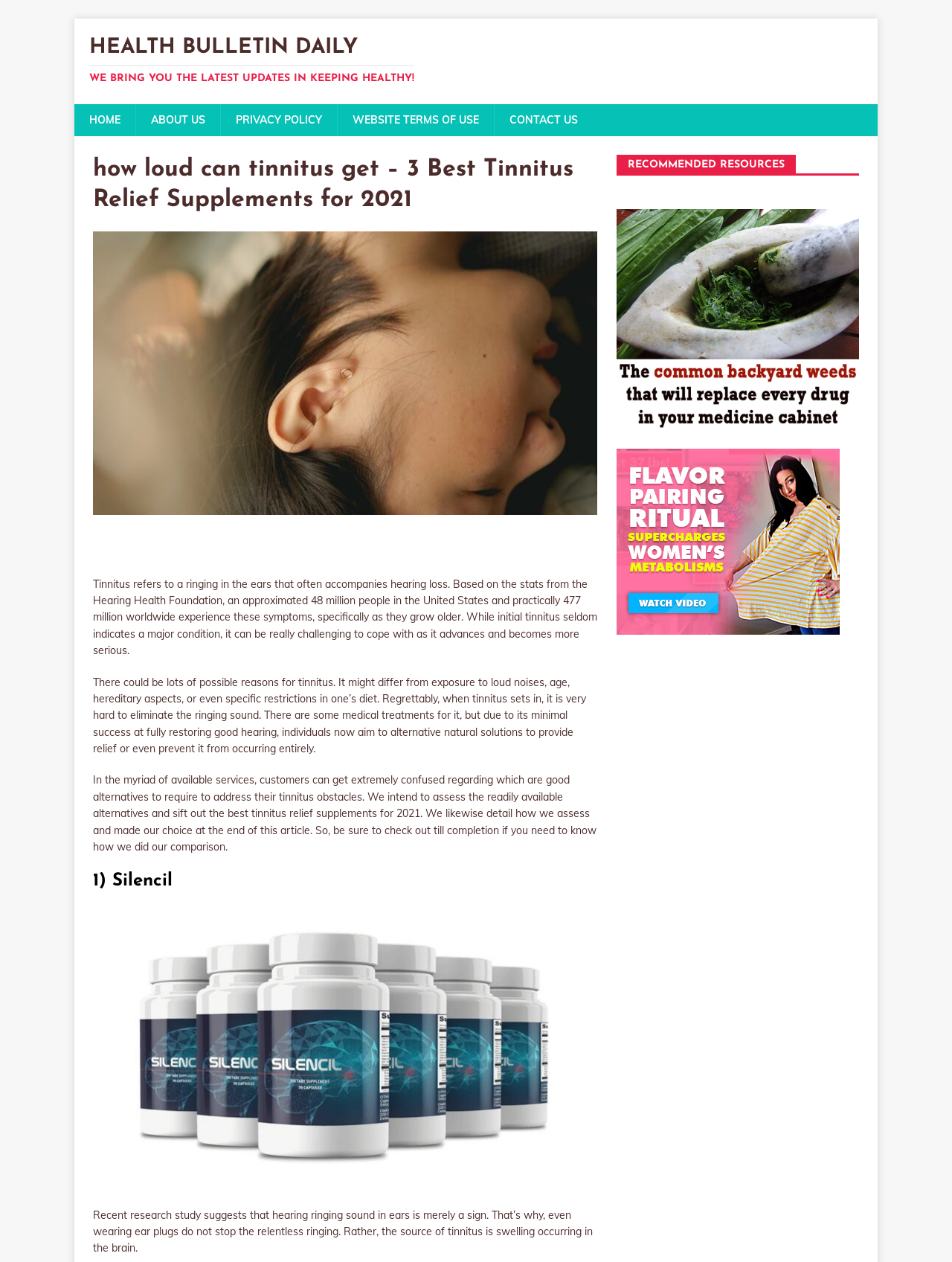How many people in the US experience tinnitus symptoms?
Using the information presented in the image, please offer a detailed response to the question.

According to the webpage, the Hearing Health Foundation states that approximately 48 million people in the United States experience tinnitus symptoms, specifically as they grow older.